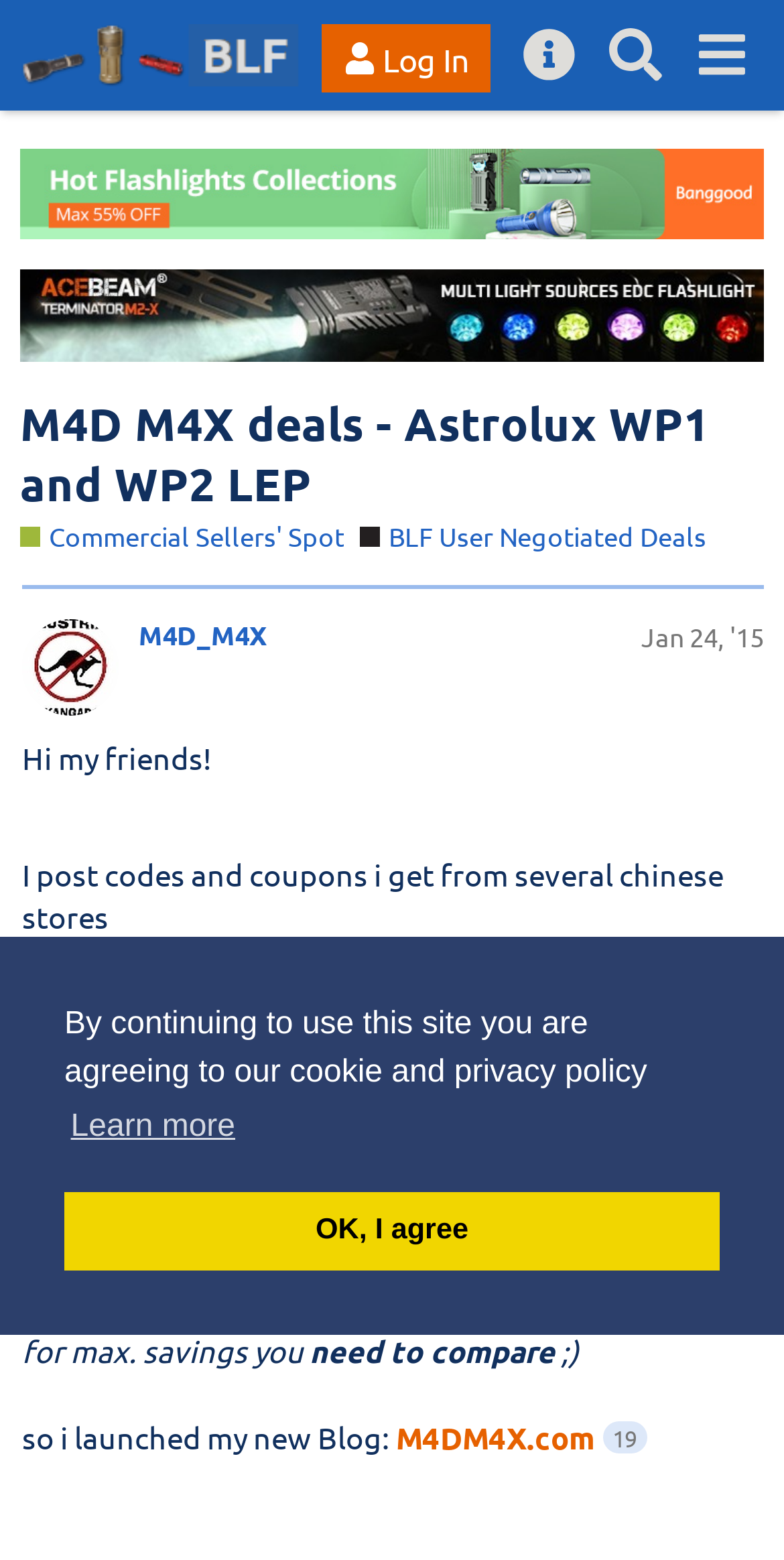Please identify the bounding box coordinates of the area that needs to be clicked to fulfill the following instruction: "Check the topic progress."

[0.597, 0.799, 0.974, 0.856]